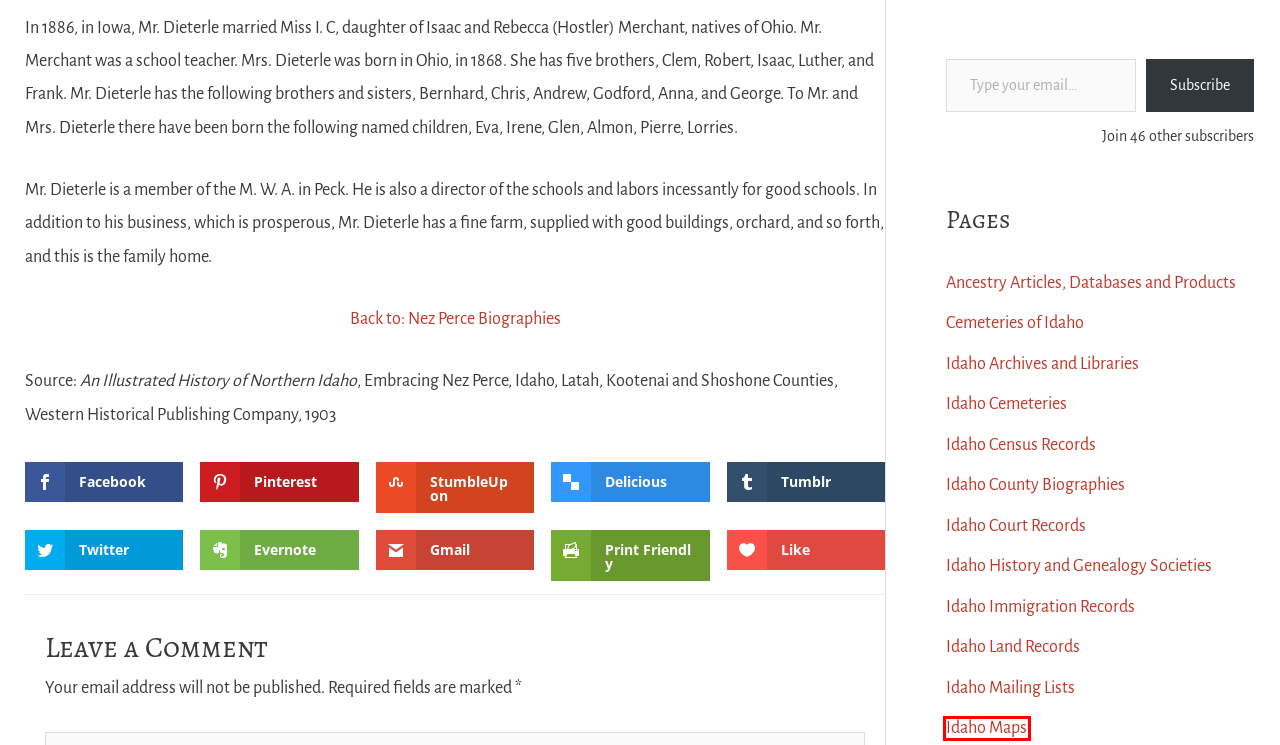Given a webpage screenshot featuring a red rectangle around a UI element, please determine the best description for the new webpage that appears after the element within the bounding box is clicked. The options are:
A. Idaho Court Records – Idaho Genealogy
B. Cemeteries of Idaho – Idaho Genealogy
C. Idaho Maps – Idaho Genealogy
D. Idaho County Biographies – Idaho Genealogy
E. Idaho Cemeteries – Idaho Genealogy
F. PrintFriendly.com: Print & PDF
G. Idaho Archives and Libraries – Idaho Genealogy
H. Idaho Mailing Lists – Idaho Genealogy

C